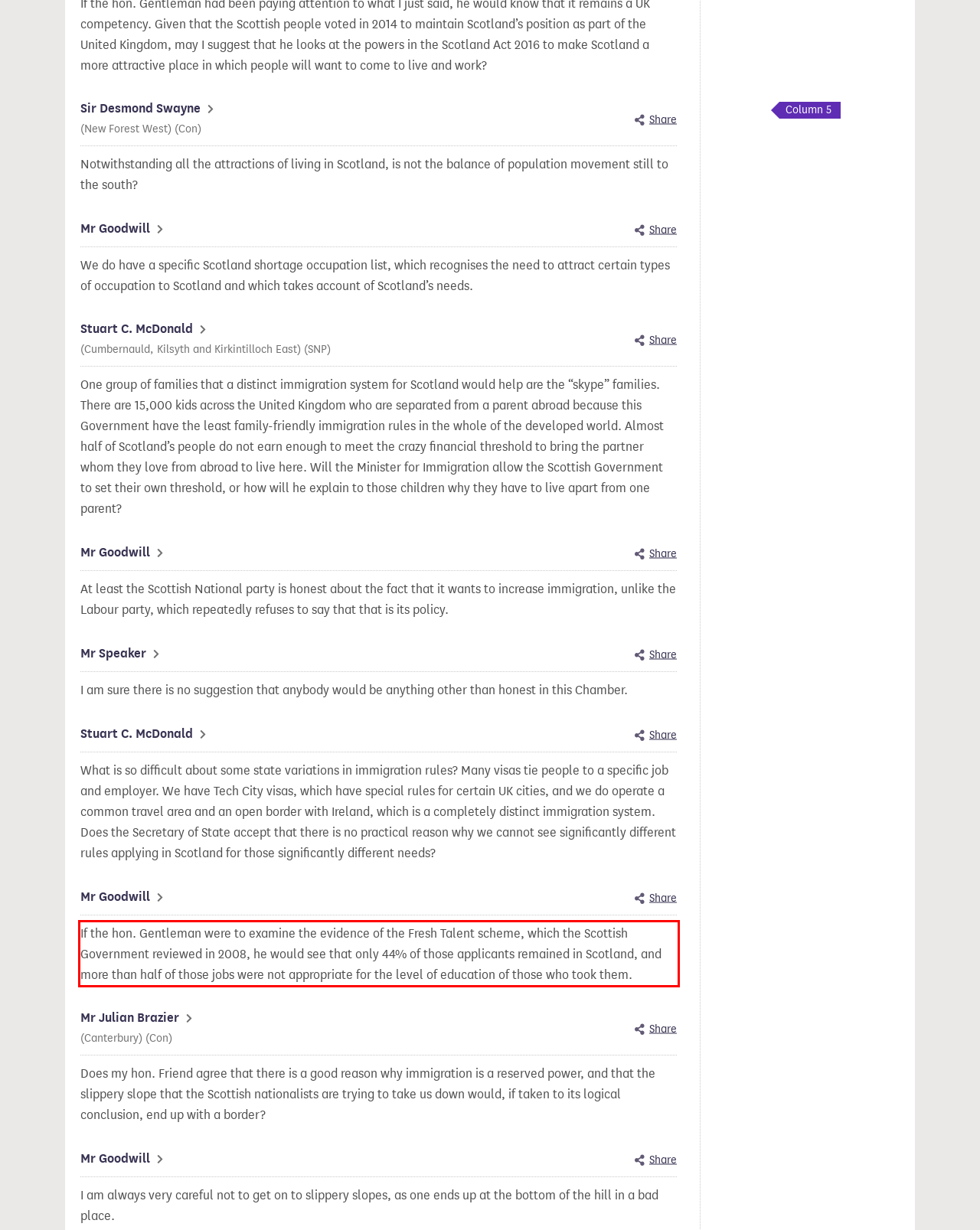Please analyze the screenshot of a webpage and extract the text content within the red bounding box using OCR.

If the hon. Gentleman were to examine the evidence of the Fresh Talent scheme, which the Scottish Government reviewed in 2008, he would see that only 44% of those applicants remained in Scotland, and more than half of those jobs were not appropriate for the level of education of those who took them.